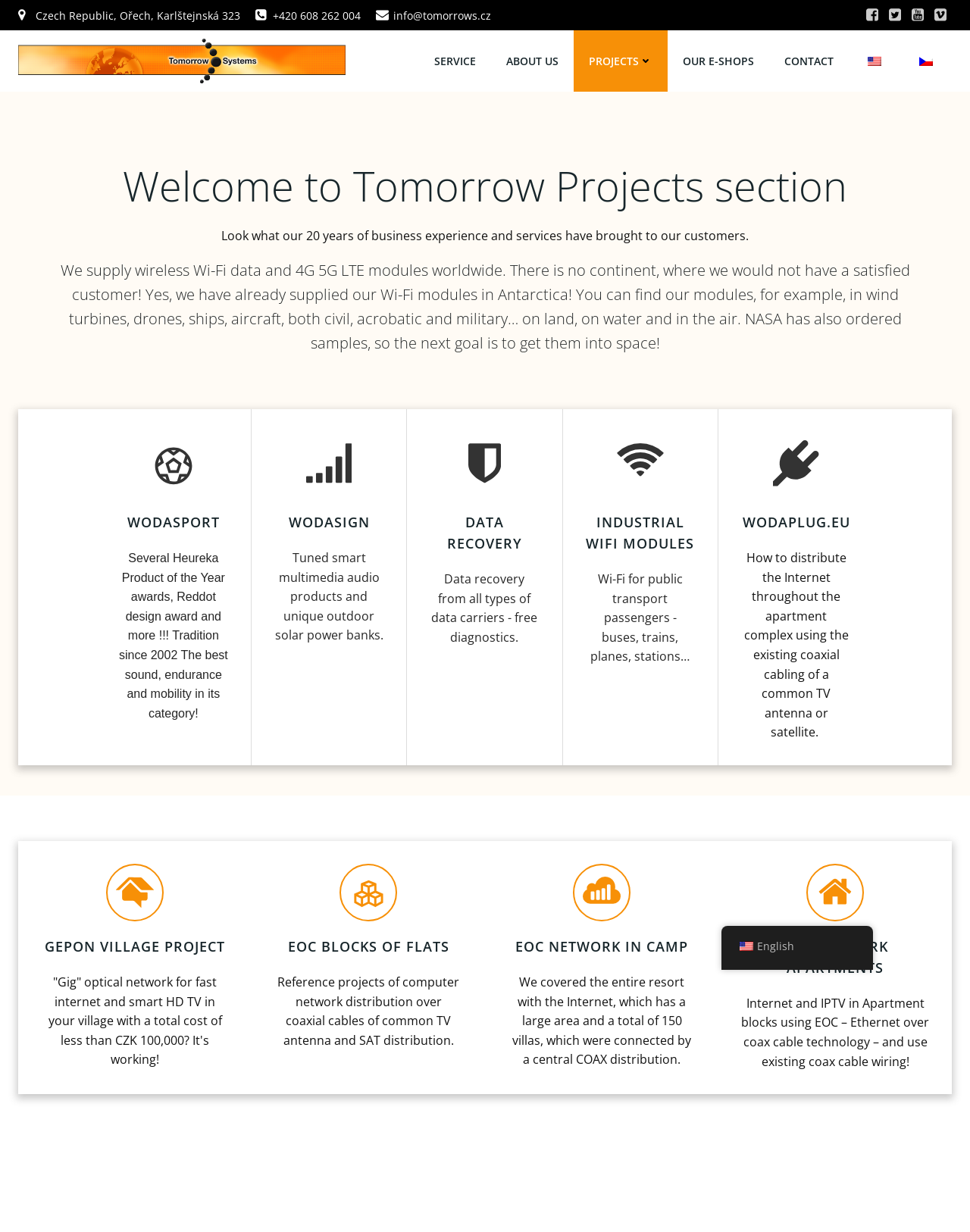Can you extract the primary headline text from the webpage?

Welcome to Tomorrow Projects section